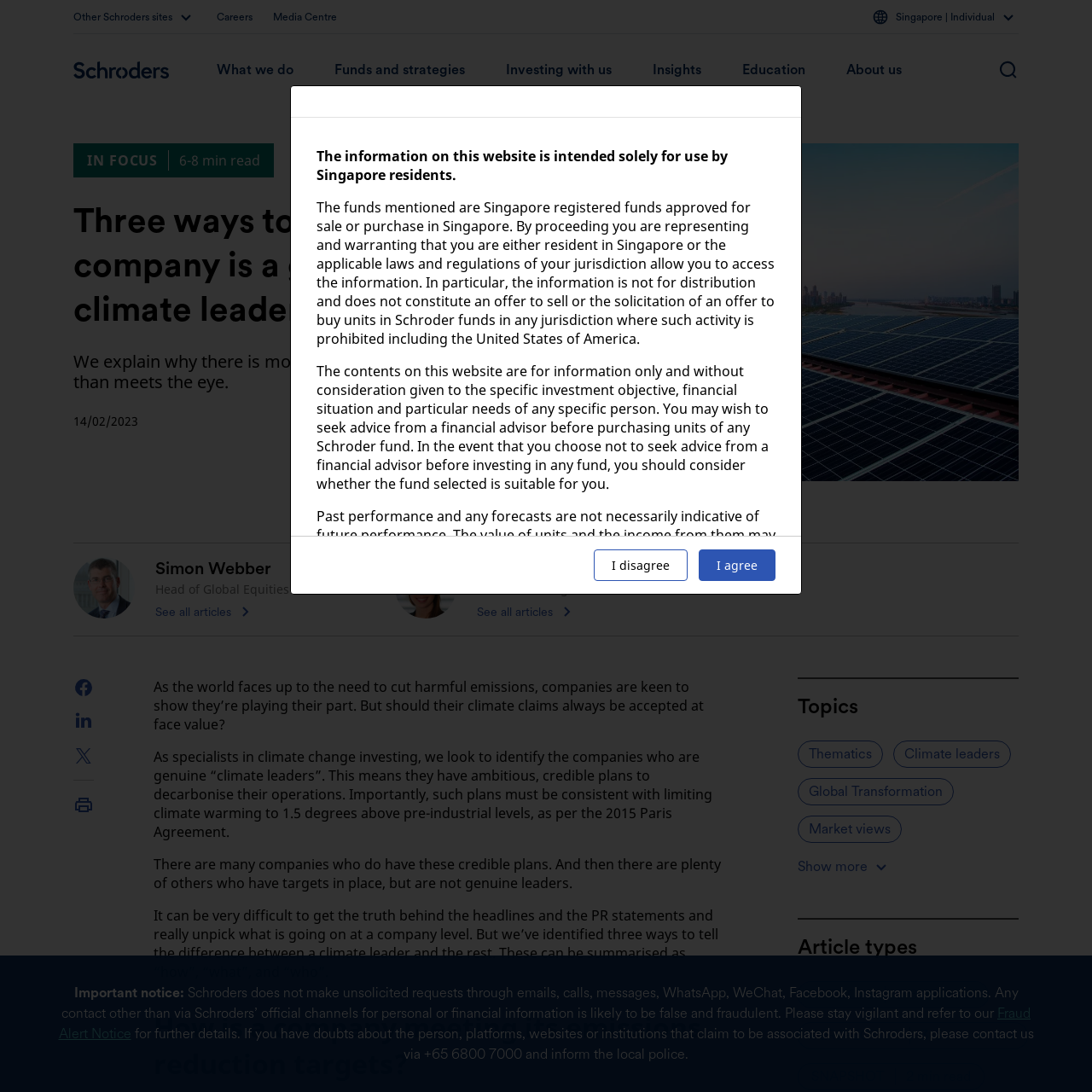Locate the bounding box coordinates of the item that should be clicked to fulfill the instruction: "Search for something".

[0.914, 0.055, 0.933, 0.073]